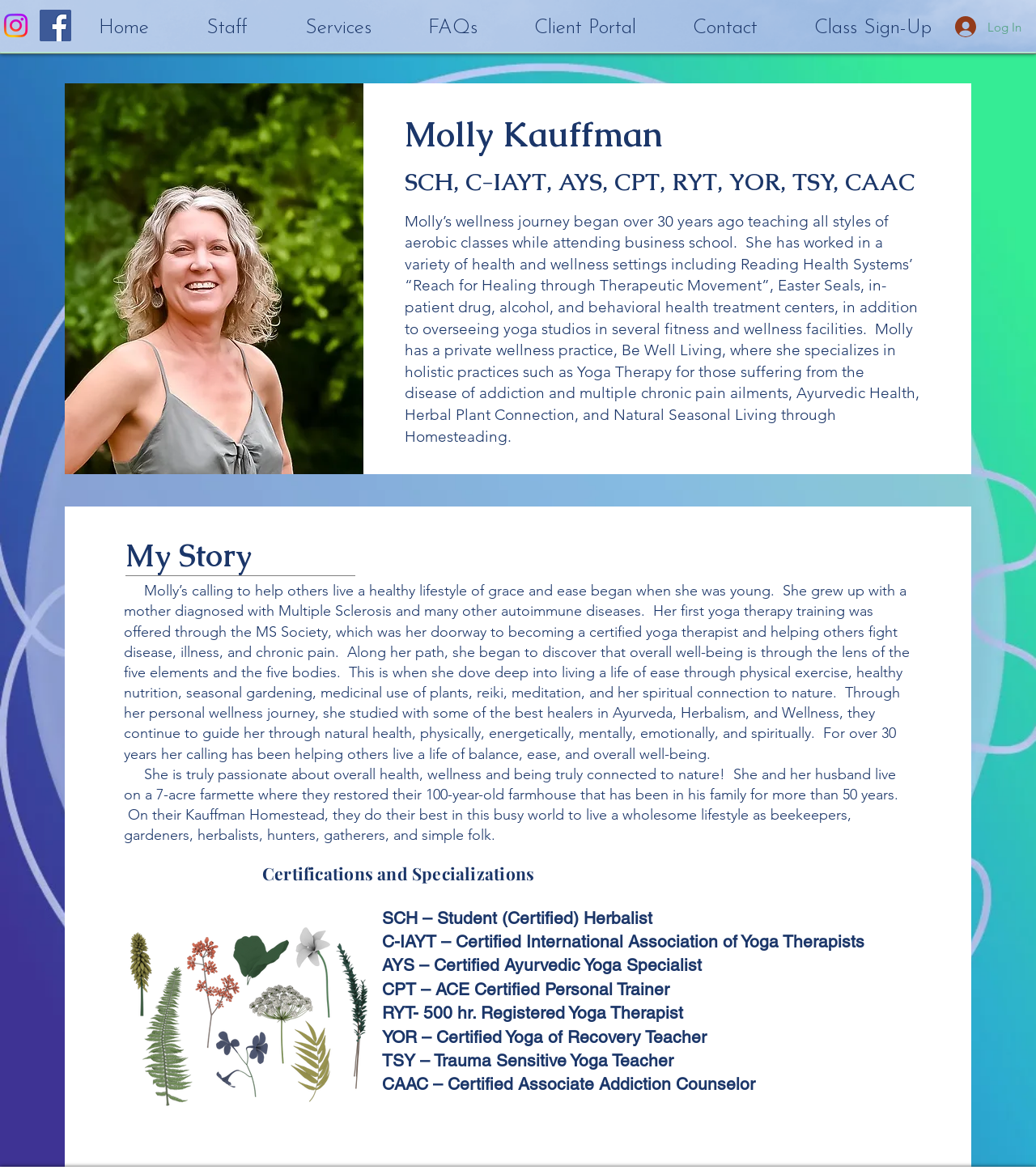Find the bounding box of the UI element described as: "Get Involved". The bounding box coordinates should be given as four float values between 0 and 1, i.e., [left, top, right, bottom].

None